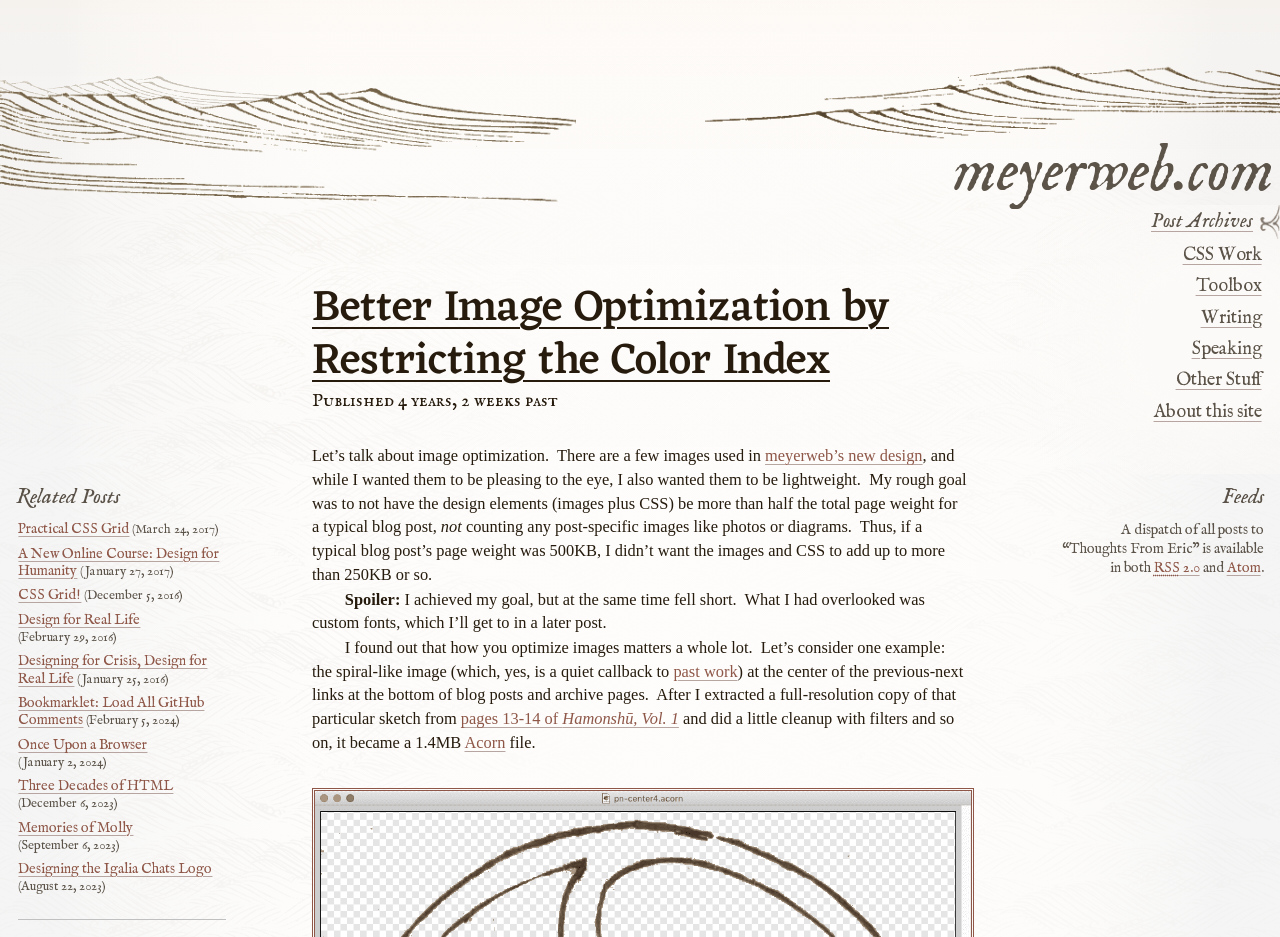Can you find and generate the webpage's heading?

Better Image Optimization by Restricting the Color Index